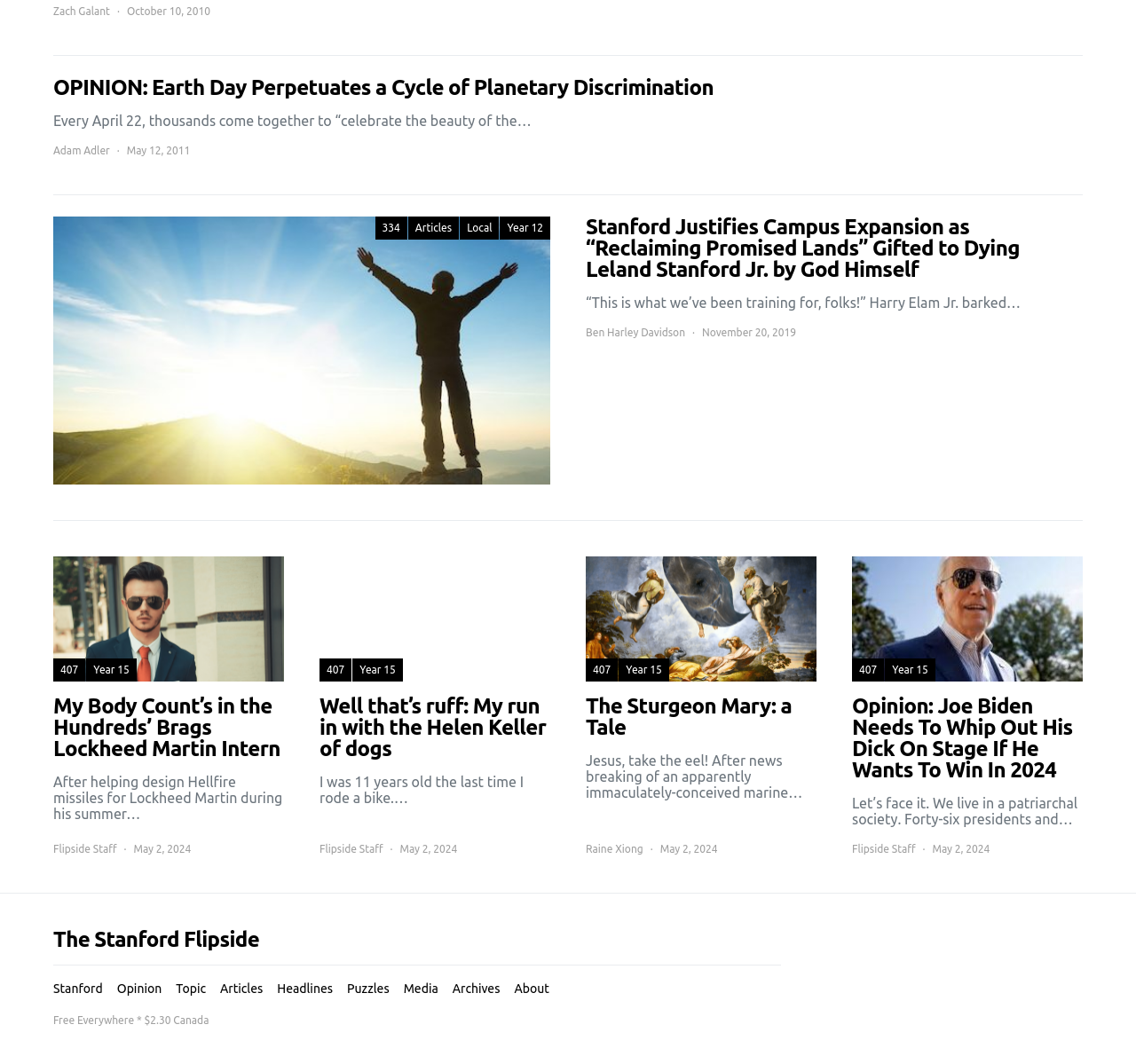Locate the bounding box coordinates of the clickable region necessary to complete the following instruction: "Go to the Stanford homepage". Provide the coordinates in the format of four float numbers between 0 and 1, i.e., [left, top, right, bottom].

[0.041, 0.921, 0.097, 0.938]